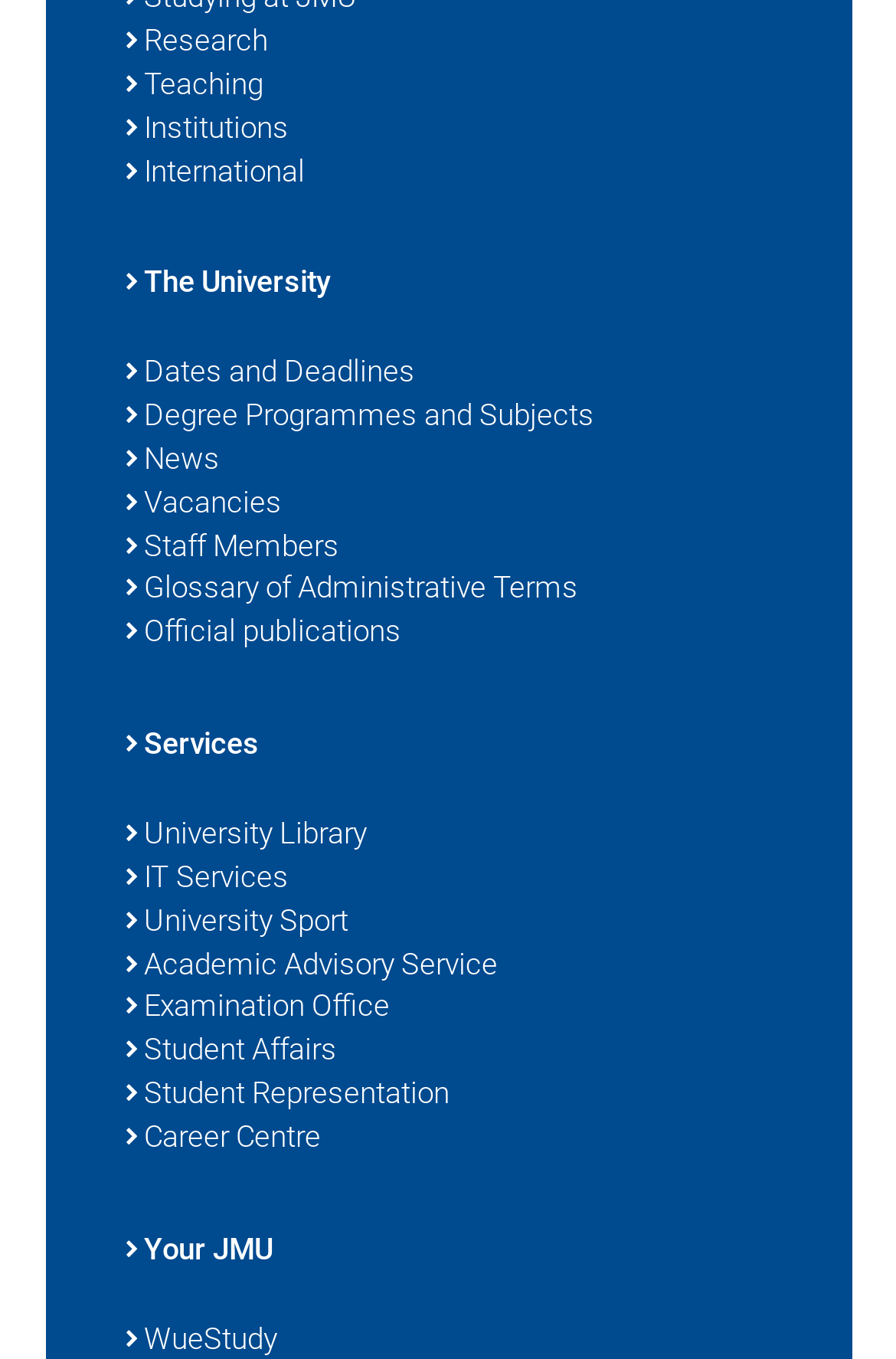Please predict the bounding box coordinates of the element's region where a click is necessary to complete the following instruction: "Get information about the university". The coordinates should be represented by four float numbers between 0 and 1, i.e., [left, top, right, bottom].

[0.14, 0.193, 0.86, 0.225]